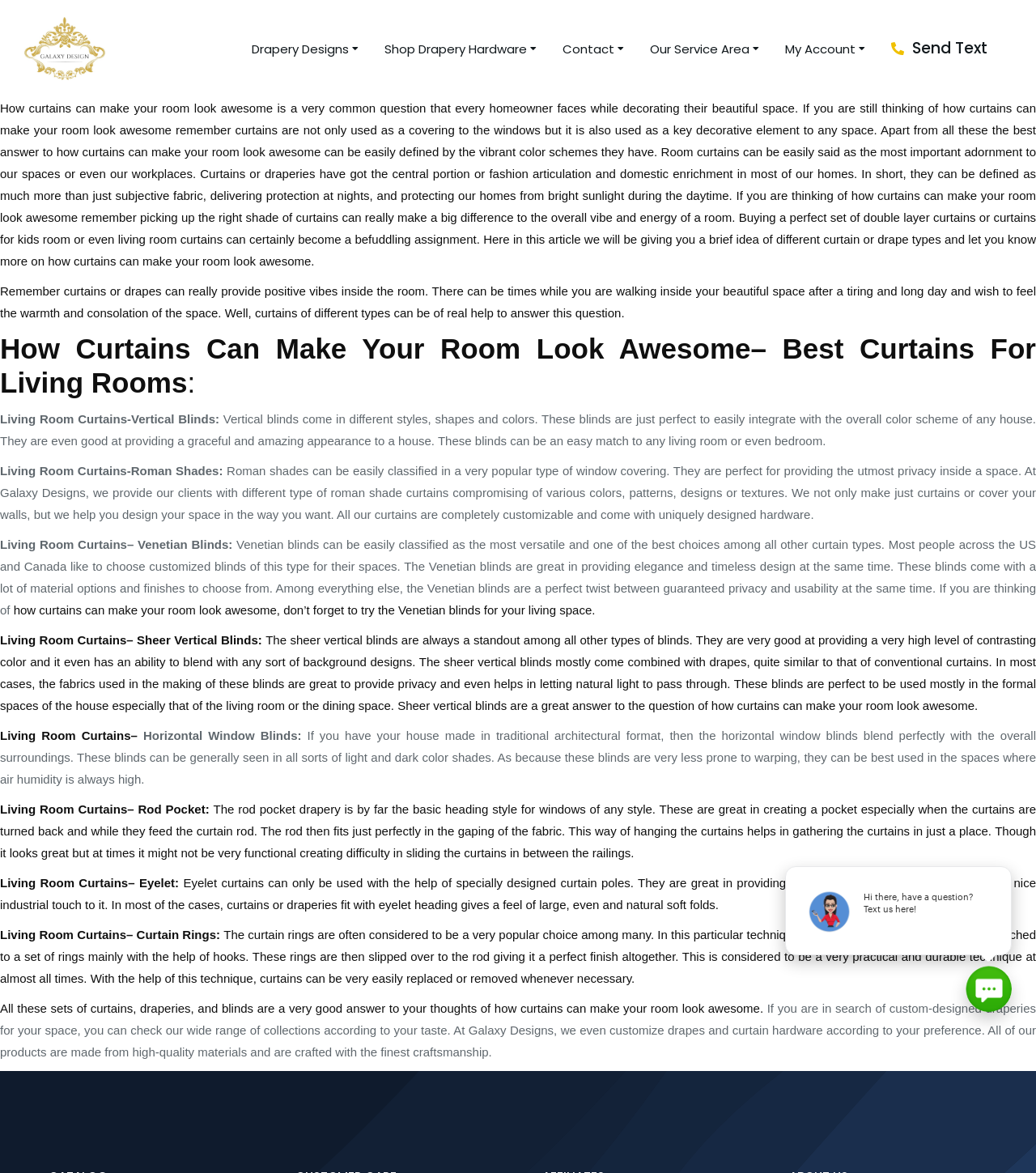What types of curtains are discussed in the article?
From the screenshot, supply a one-word or short-phrase answer.

Vertical Blinds, Roman Shades, etc.